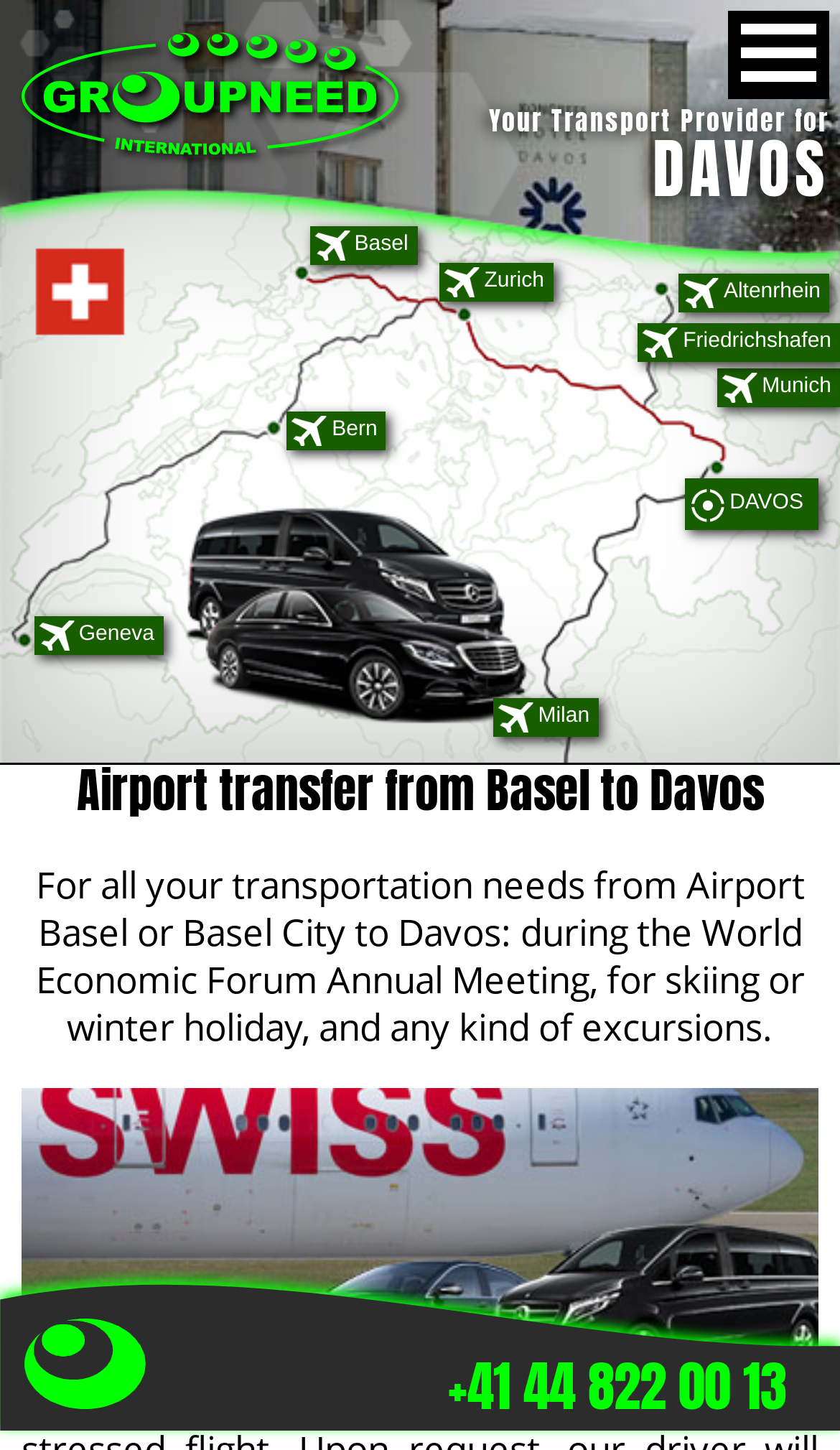What type of vehicles are available for transfer?
Based on the screenshot, respond with a single word or phrase.

Limousine, Minivan, Minibus